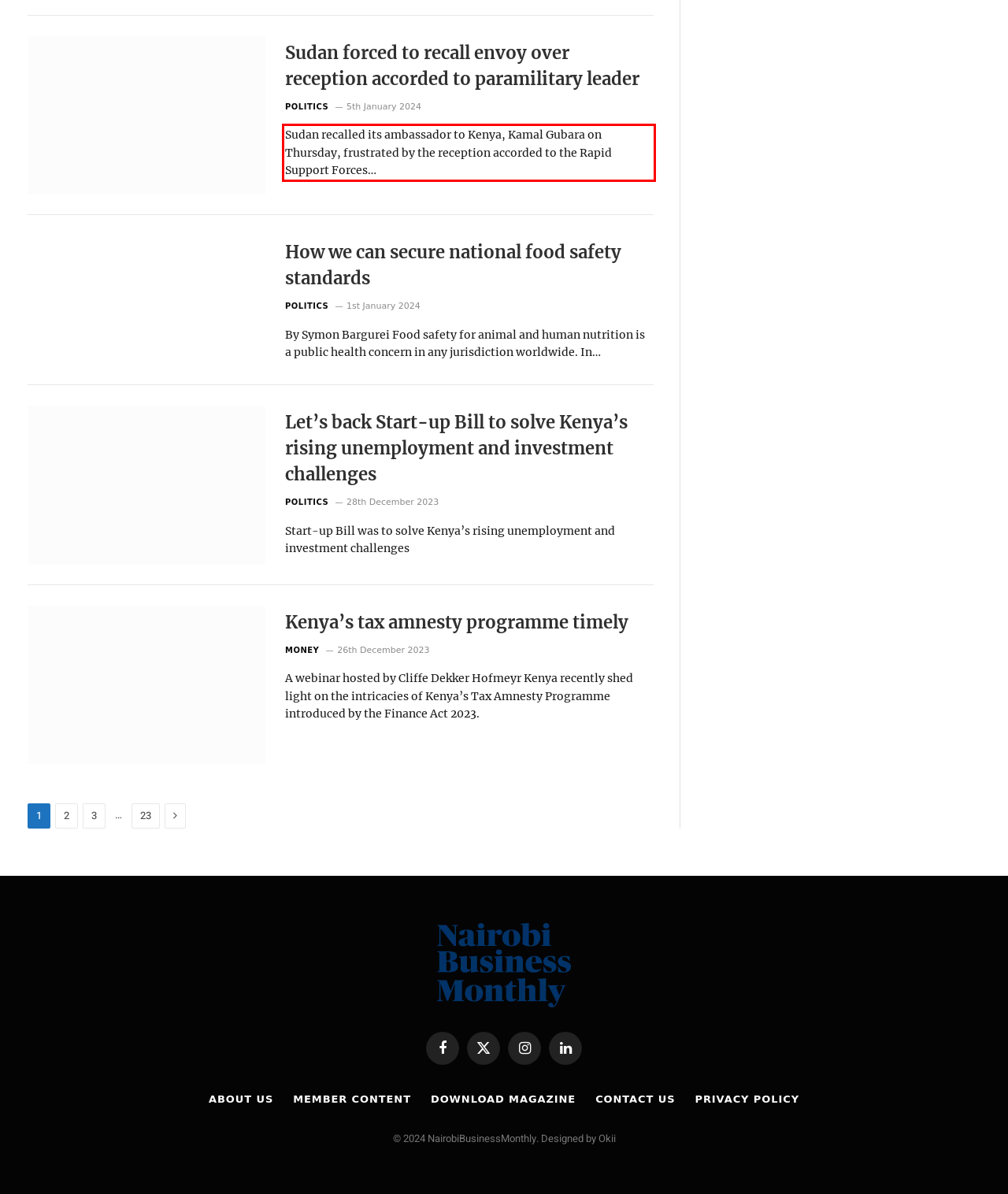Please recognize and transcribe the text located inside the red bounding box in the webpage image.

Sudan recalled its ambassador to Kenya, Kamal Gubara on Thursday, frustrated by the reception accorded to the Rapid Support Forces…